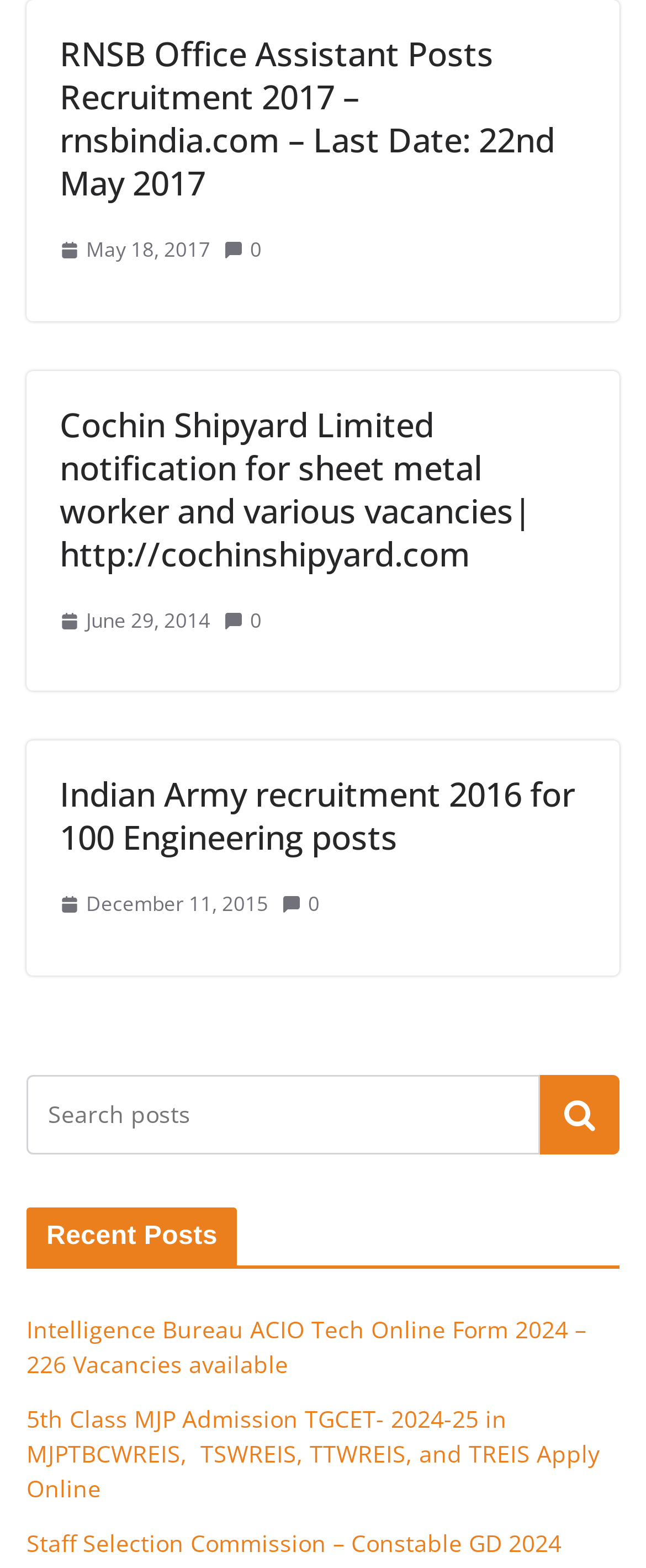What is the position being recruited by Cochin Shipyard Limited?
Answer the question with a single word or phrase derived from the image.

Sheet metal worker